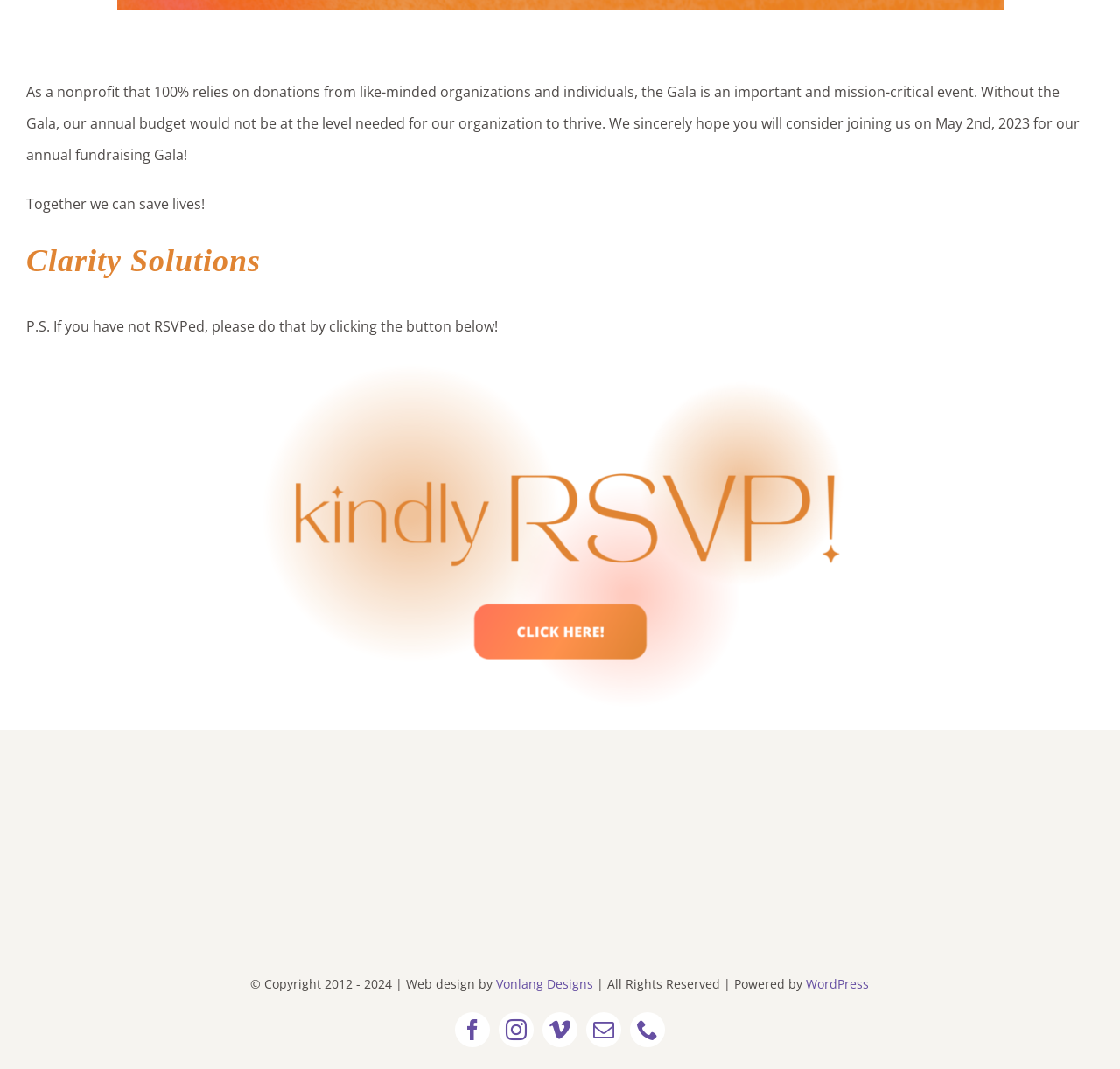Based on the image, please elaborate on the answer to the following question:
What is the purpose of the Gala event?

The Gala event is mentioned in the StaticText element with ID 108, which states that it is an important and mission-critical event for the organization's annual budget. This implies that the purpose of the Gala event is to raise funds for the organization.